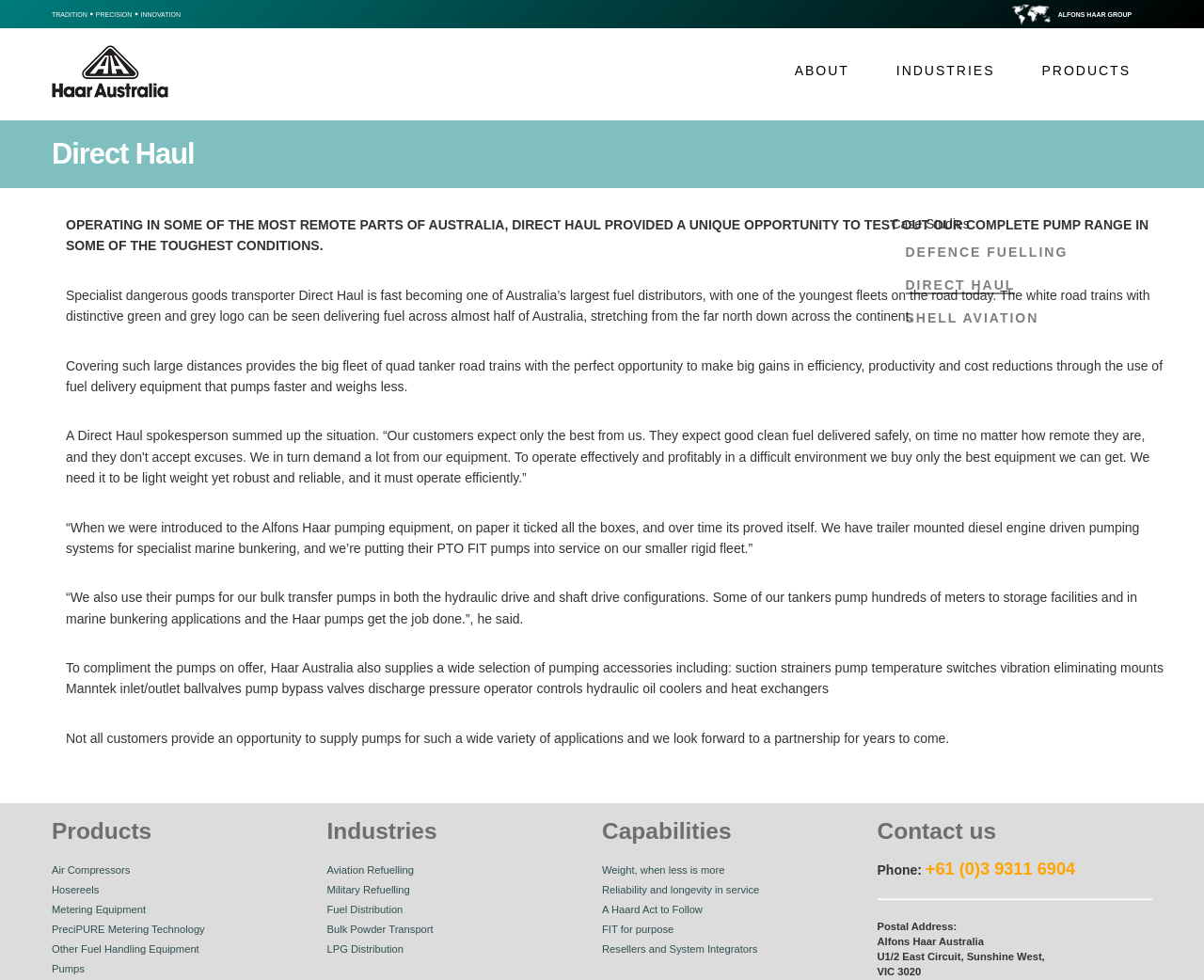Can you find the bounding box coordinates for the element to click on to achieve the instruction: "Explore 'Aviation Refuelling' industry"?

[0.271, 0.882, 0.344, 0.894]